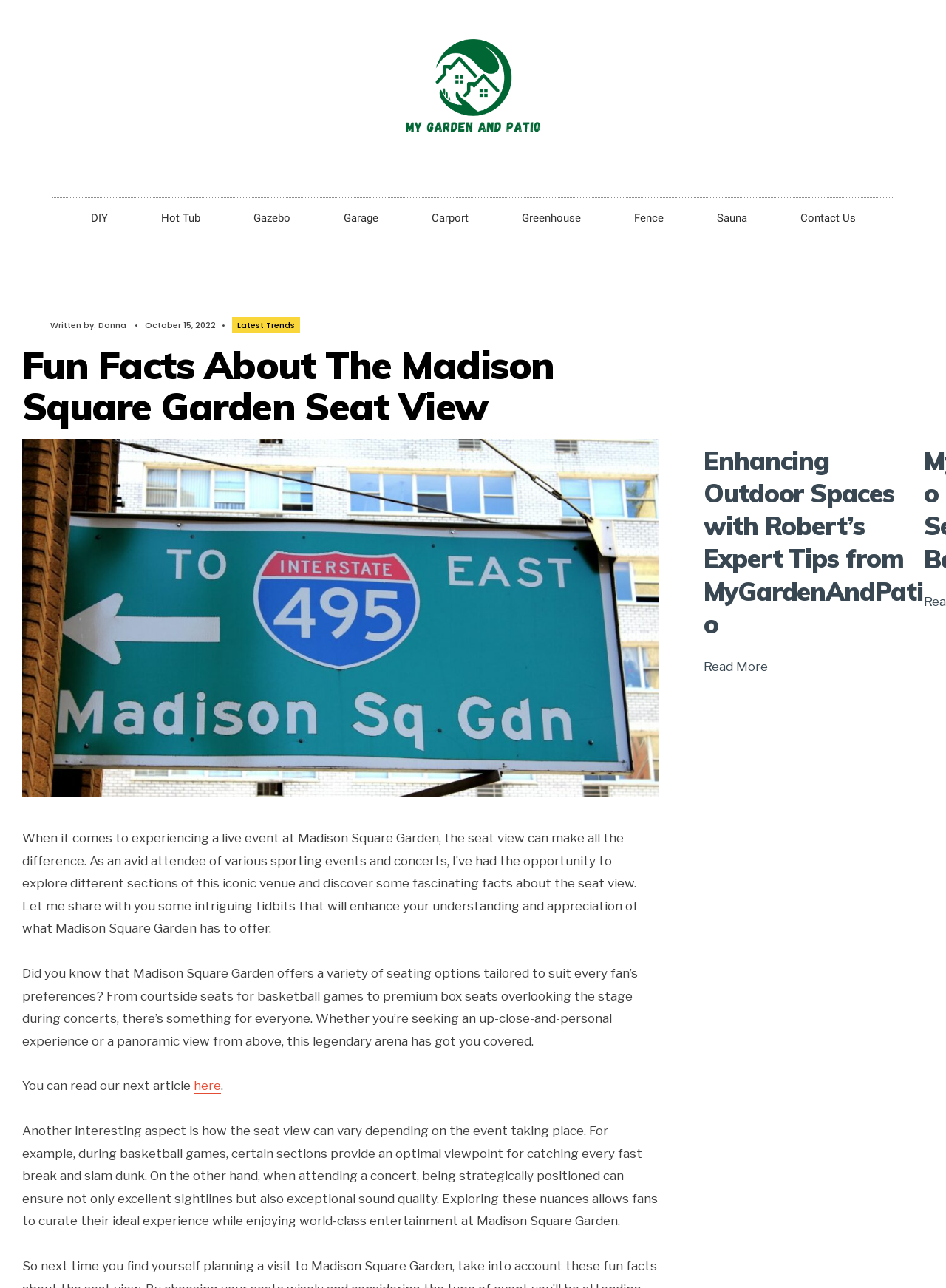What type of events are mentioned in the webpage?
Respond with a short answer, either a single word or a phrase, based on the image.

Sporting events and concerts